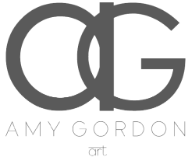Respond with a single word or short phrase to the following question: 
What is the artistic focus of the brand?

Art